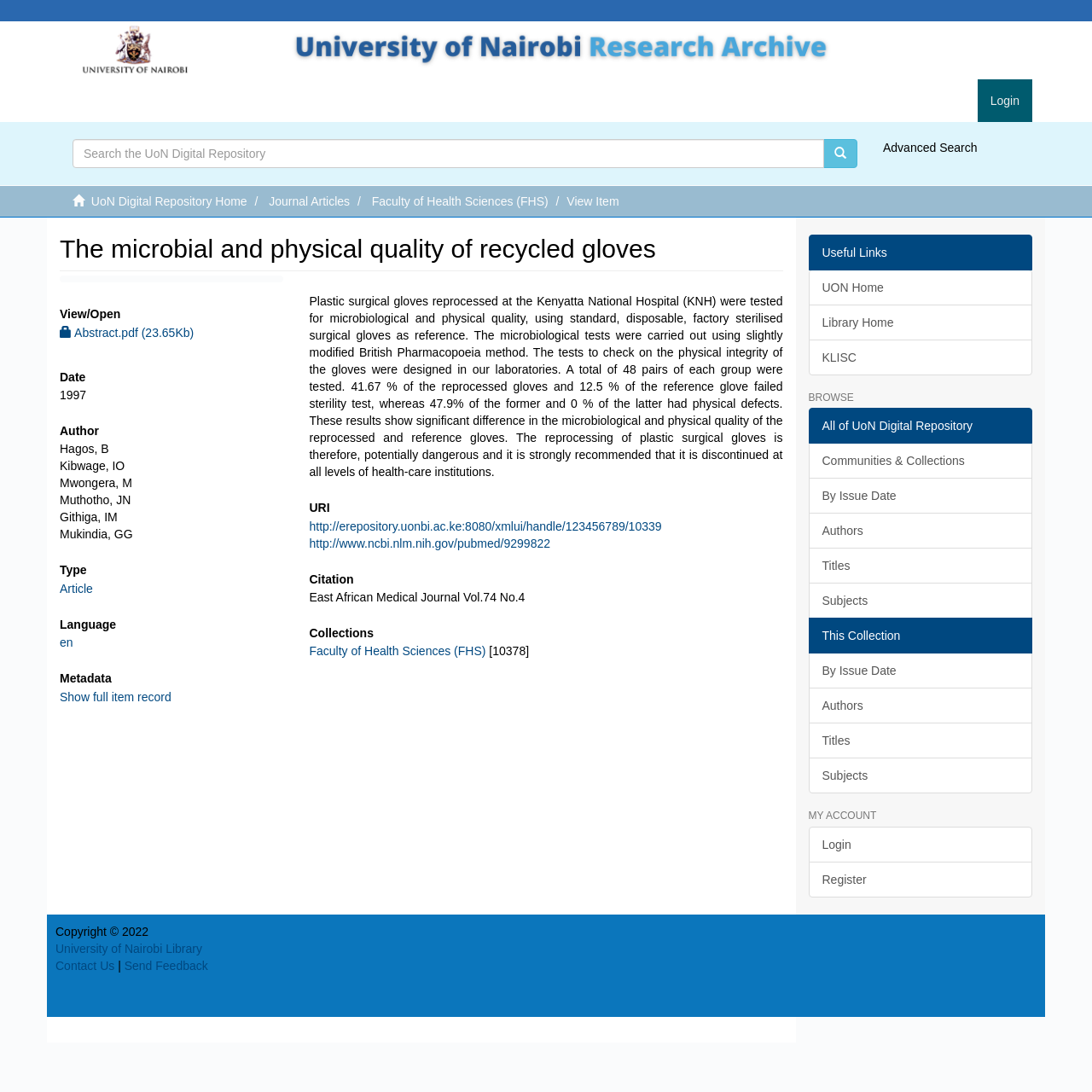Summarize the webpage in an elaborate manner.

This webpage is about a research article titled "The microbial and physical quality of recycled gloves". At the top, there is a logo and a search bar with a "Go" button. To the right of the search bar, there are links to "Login", "Advanced Search", and "UoN Digital Repository Home". Below this section, there are links to "Journal Articles", "Faculty of Health Sciences (FHS)", and "View Item".

The main content of the page is divided into sections. The first section displays the title of the article, "The microbial and physical quality of recycled gloves", followed by links to "View/ Open" and "Abstract.pdf". Below this, there are sections for "Date", "Author", "Type", "Language", and "Metadata", each with corresponding information about the article.

The next section provides a summary of the article, which discusses the microbiological and physical quality of recycled gloves compared to standard, disposable, factory-sterilized surgical gloves. The summary is followed by links to the article's URI, citation, and collections.

On the right side of the page, there are useful links, including "UON Home", "Library Home", "KLISC", and "BROWSE", which leads to a section with links to browse the digital repository by communities and collections, issue date, authors, titles, and subjects. There is also a section for "MY ACCOUNT" with links to "Login" and "Register".

At the bottom of the page, there is a footer section with copyright information, links to the University of Nairobi Library and Contact Us, and a link to send feedback.